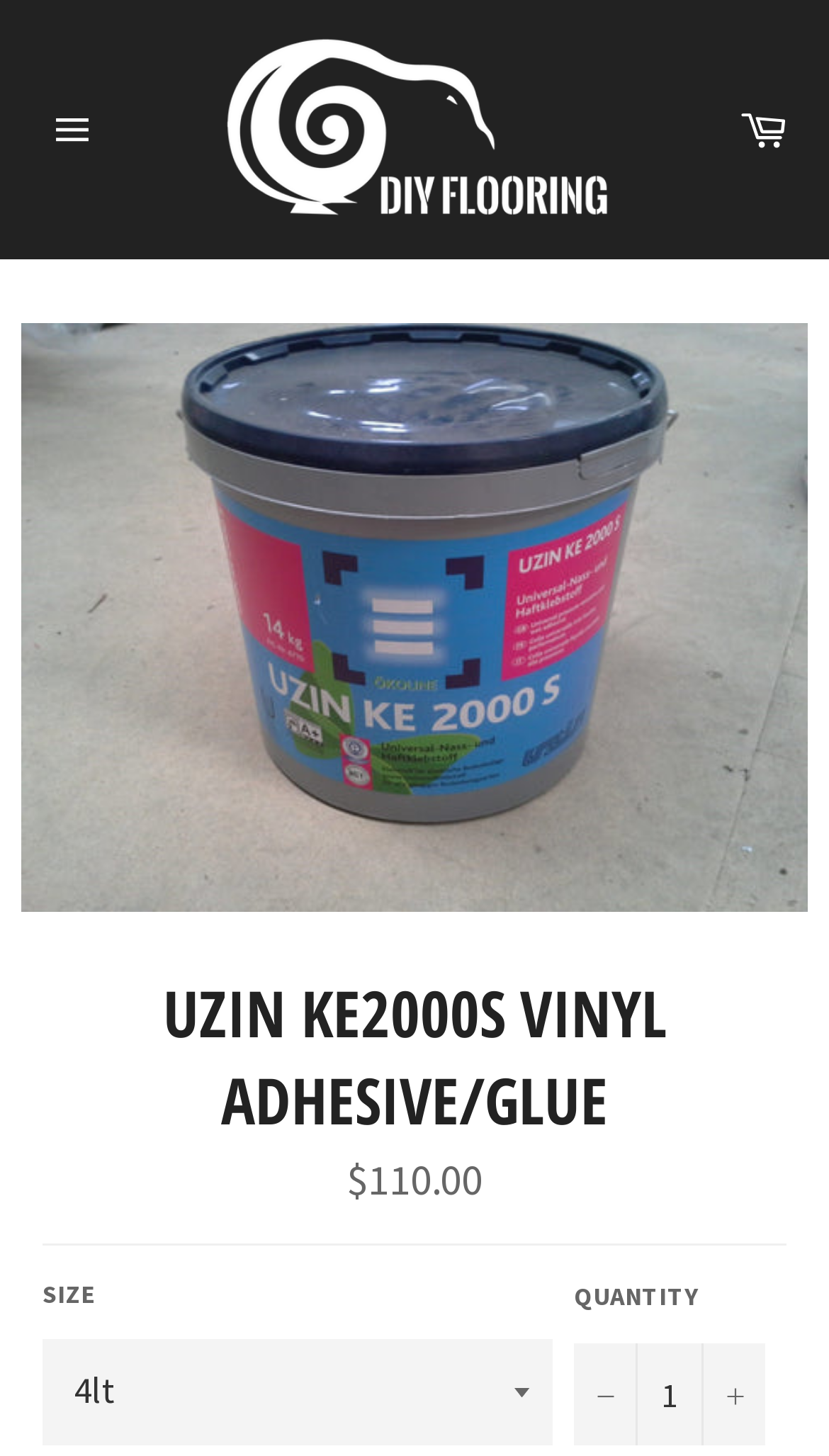Can you extract the headline from the webpage for me?

UZIN KE2000S VINYL ADHESIVE/GLUE